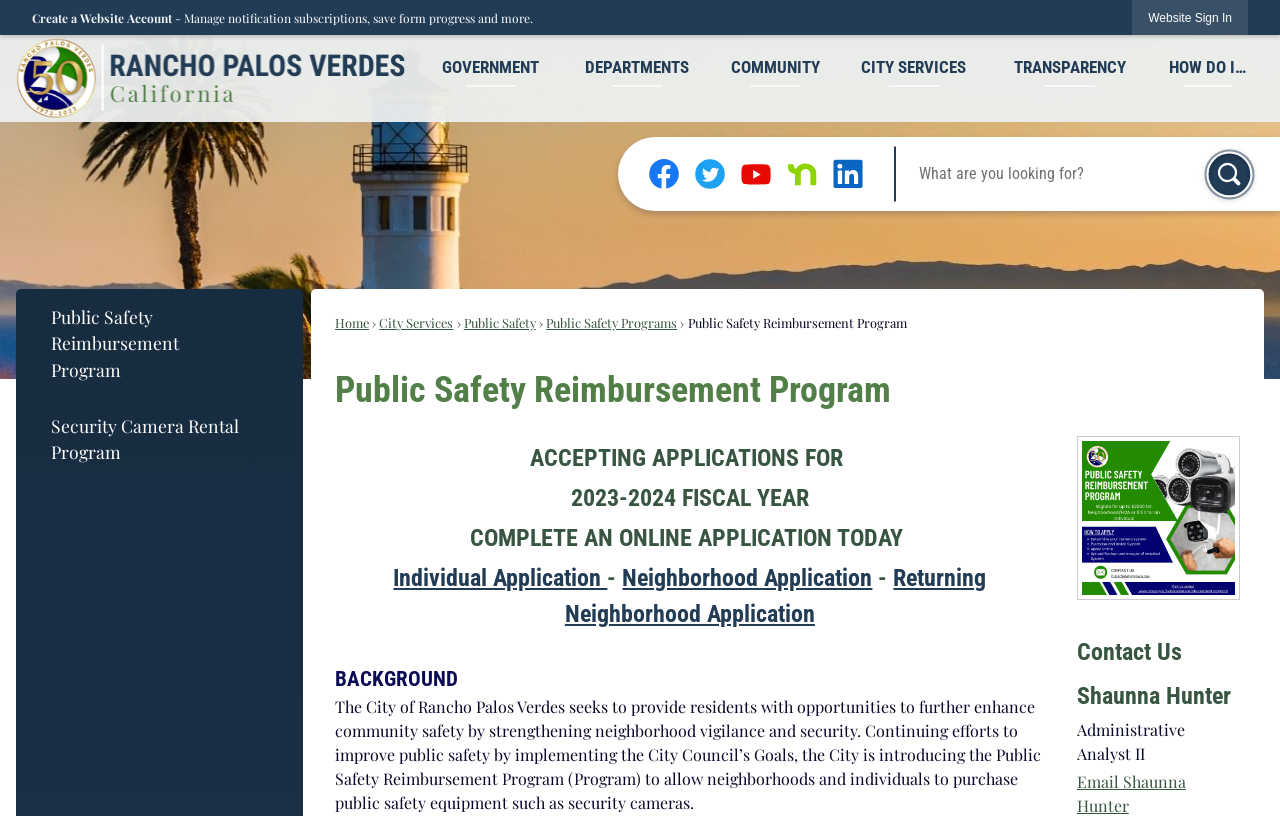Pinpoint the bounding box coordinates of the element to be clicked to execute the instruction: "Click on Create a Website Account".

[0.025, 0.012, 0.134, 0.032]